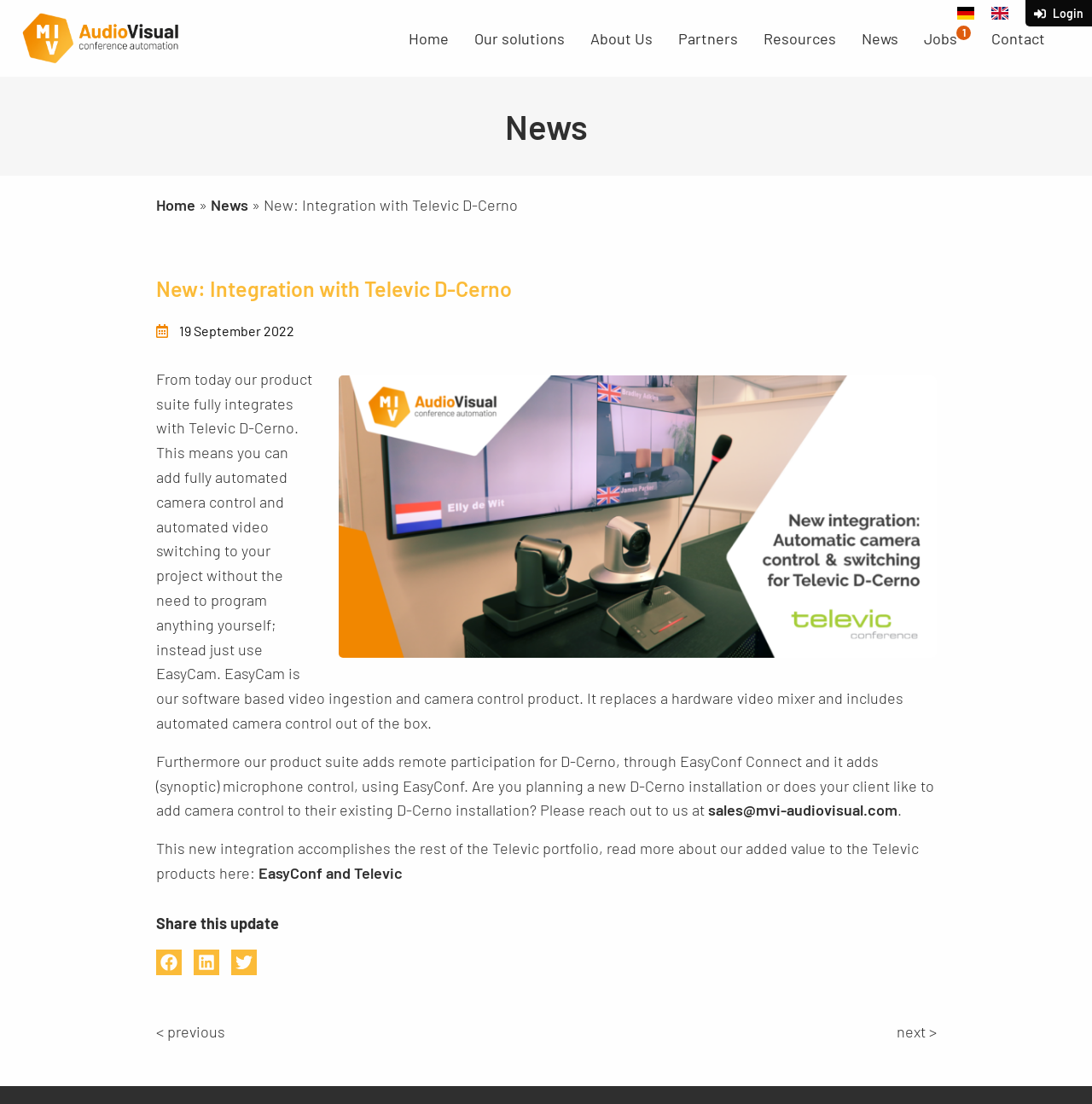What is the company's product suite integrated with?
Please answer the question with a detailed and comprehensive explanation.

Based on the webpage content, it is mentioned that 'From today our product suite fully integrates with Televic D-Cerno.' This indicates that the company's product suite is integrated with Televic D-Cerno.